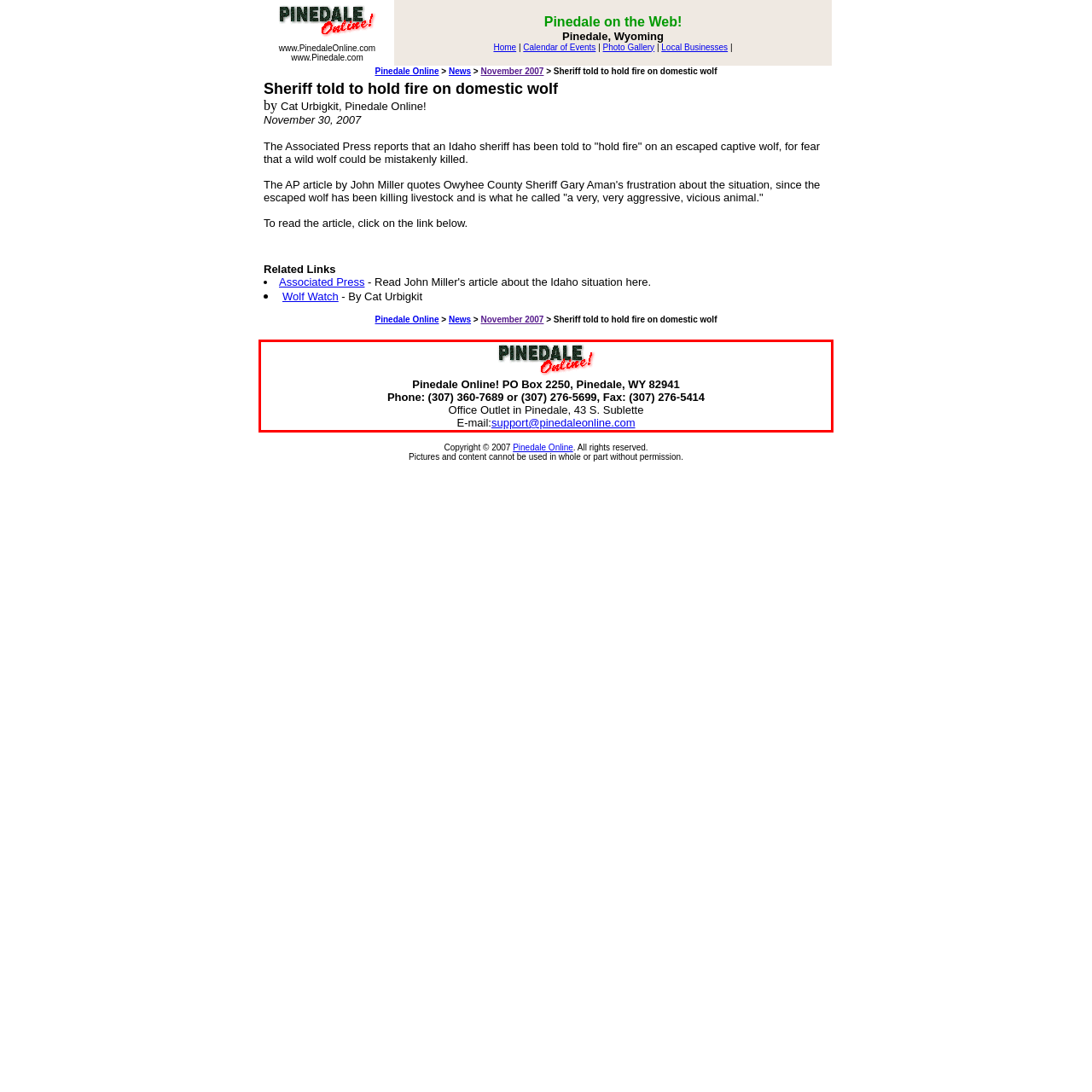Examine the screenshot of the webpage, locate the red bounding box, and generate the text contained within it.

Pinedale Online! PO Box 2250, Pinedale, WY 82941 Phone: (307) 360-7689 or (307) 276-5699, Fax: (307) 276-5414 Office Outlet in Pinedale, 43 S. Sublette E-mail:support@pinedaleonline.com